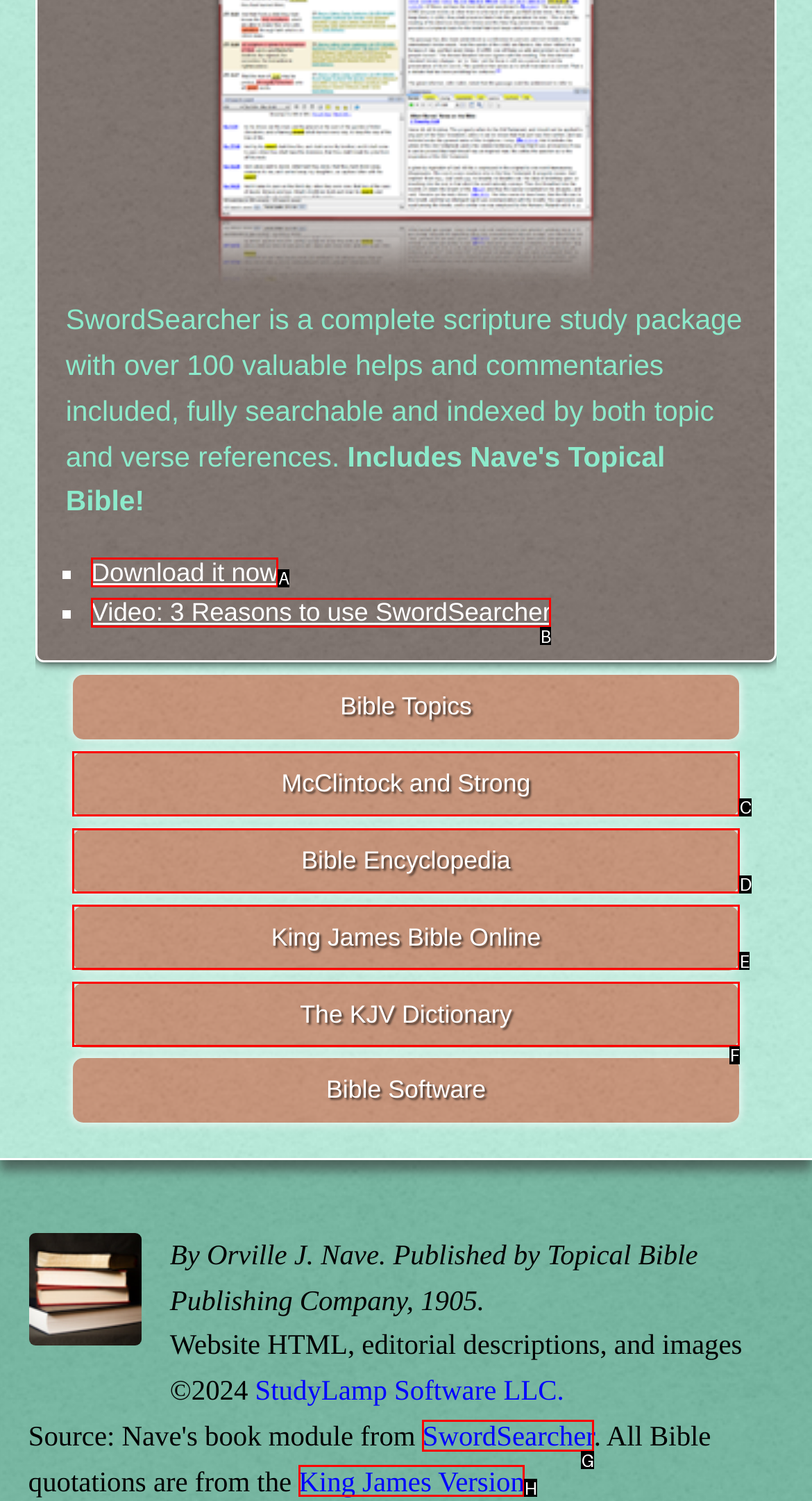Identify the option that corresponds to: SwordSearcher
Respond with the corresponding letter from the choices provided.

G